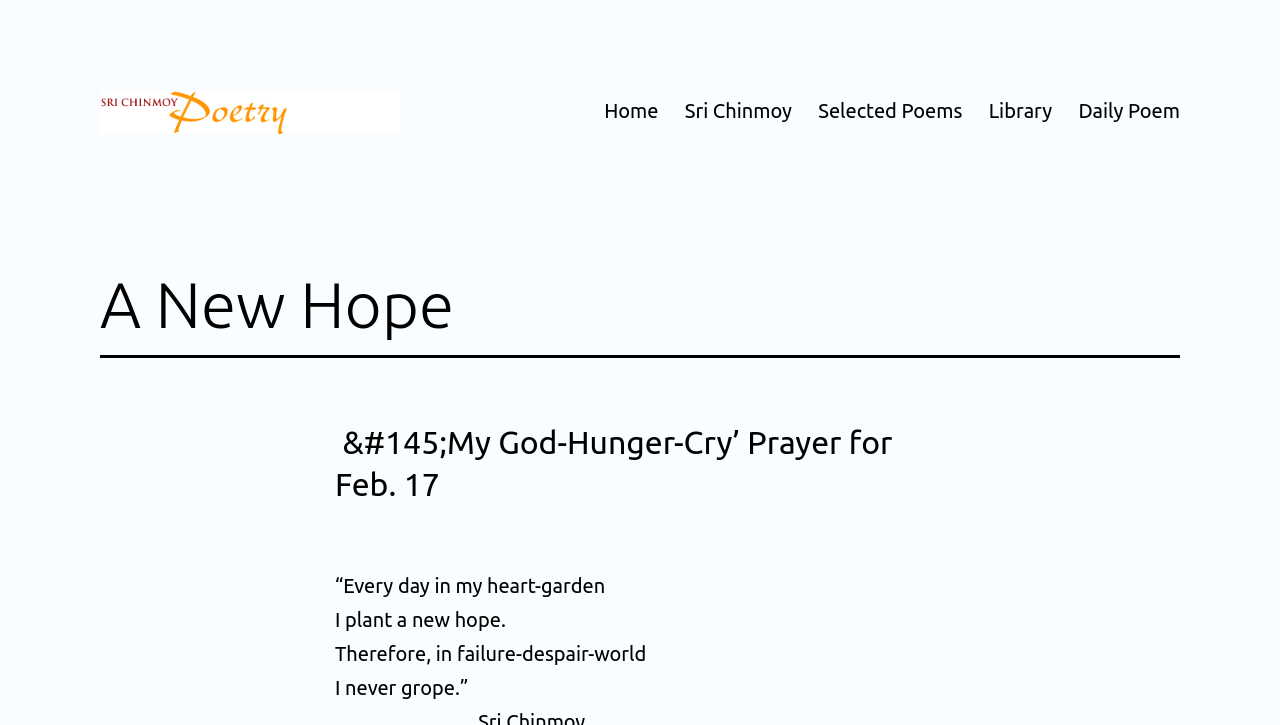Answer the following query concisely with a single word or phrase:
What is the title of the poem?

A New Hope